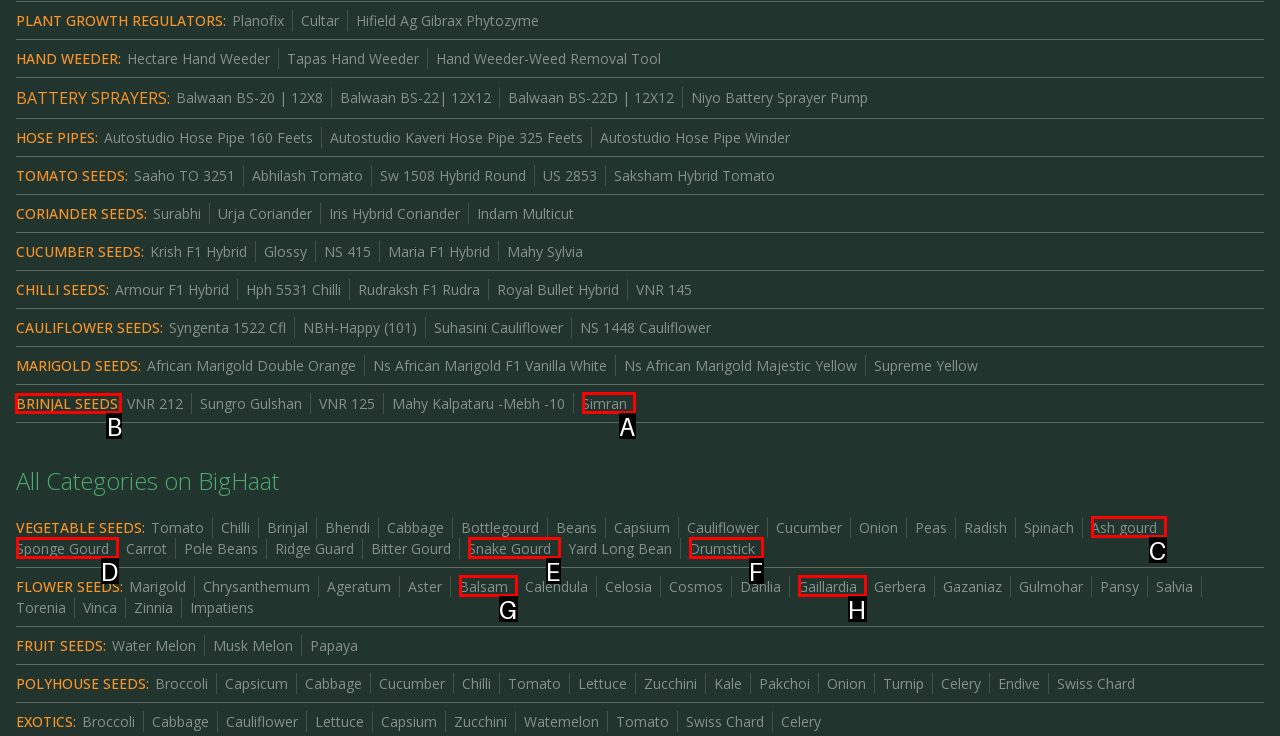Pick the right letter to click to achieve the task: Learn about BRINJAL SEEDS:
Answer with the letter of the correct option directly.

B